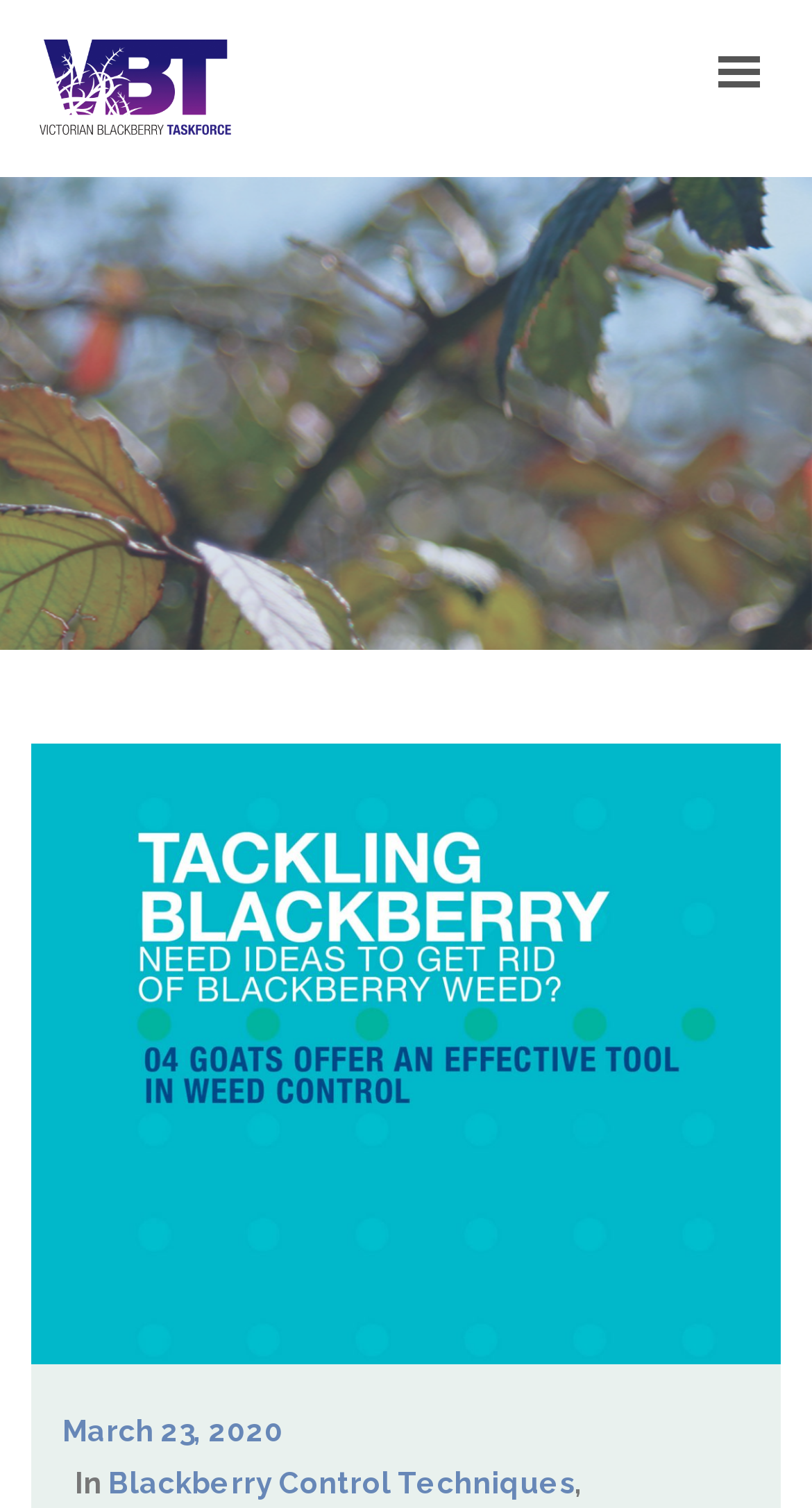Please predict the bounding box coordinates of the element's region where a click is necessary to complete the following instruction: "go to VBT". The coordinates should be represented by four float numbers between 0 and 1, i.e., [left, top, right, bottom].

[0.183, 0.131, 0.299, 0.164]